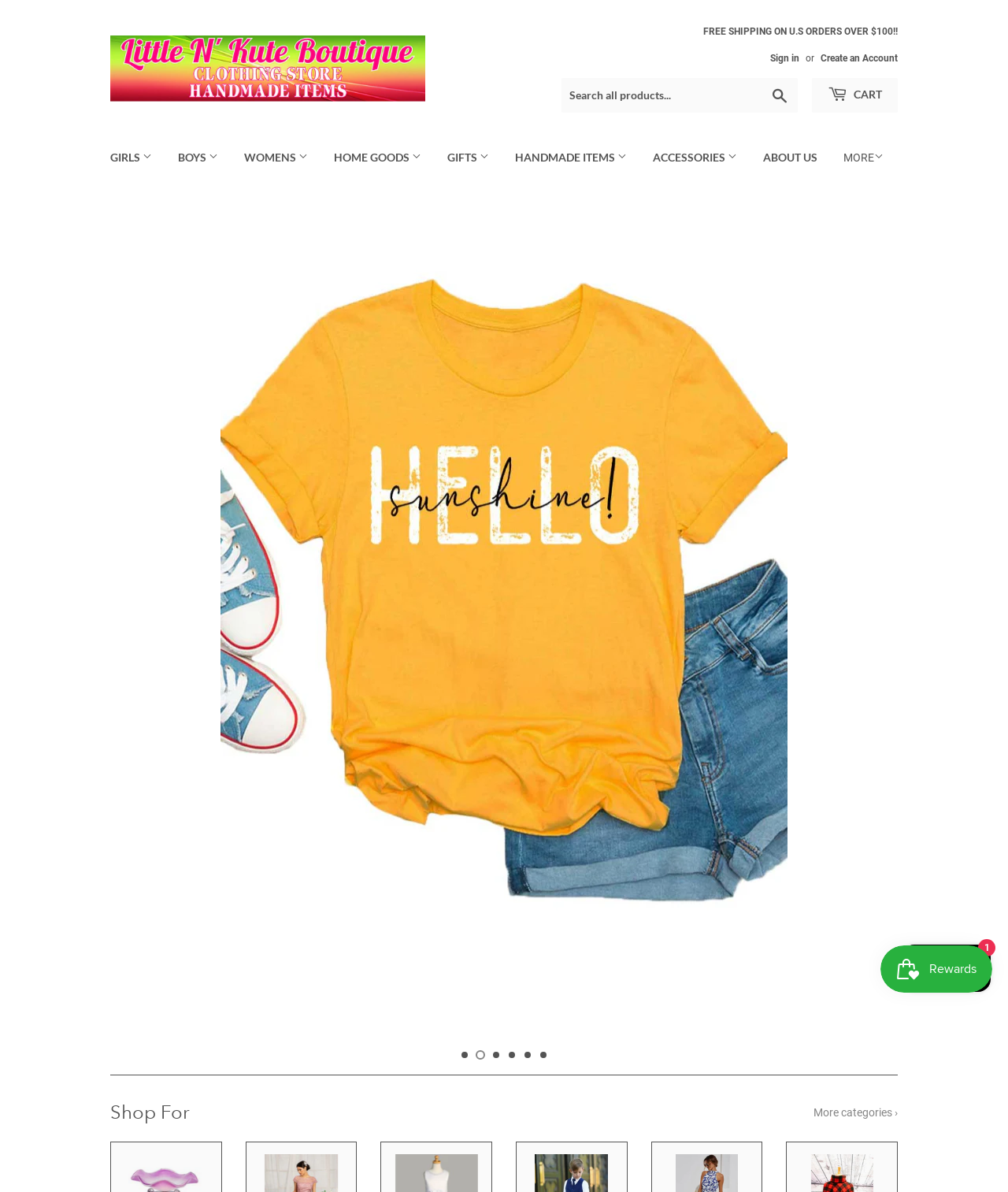Based on the provided description, "Performing Arts Teacher", find the bounding box of the corresponding UI element in the screenshot.

None